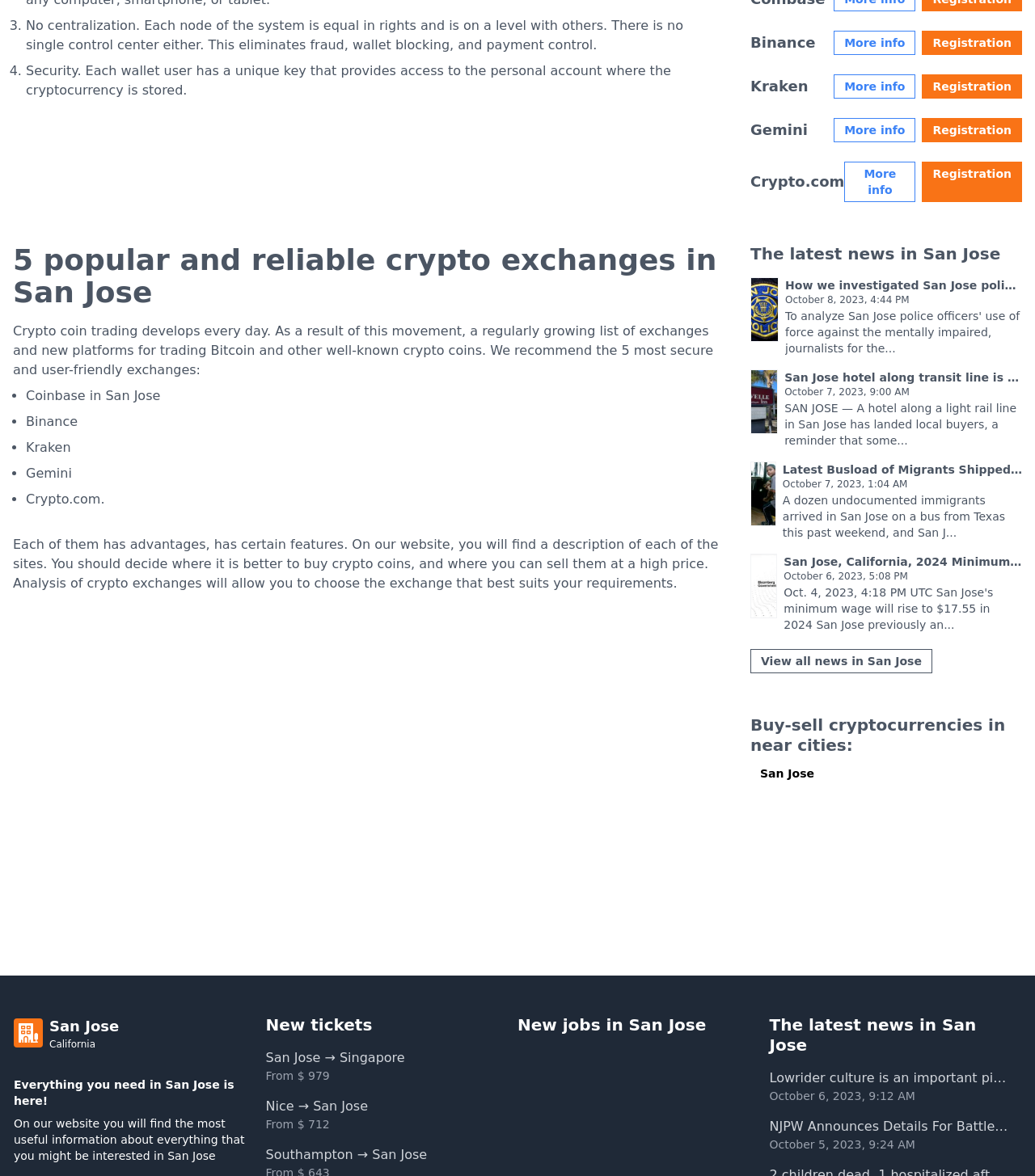Provide the bounding box coordinates for the specified HTML element described in this description: "More info". The coordinates should be four float numbers ranging from 0 to 1, in the format [left, top, right, bottom].

[0.806, 0.1, 0.885, 0.121]